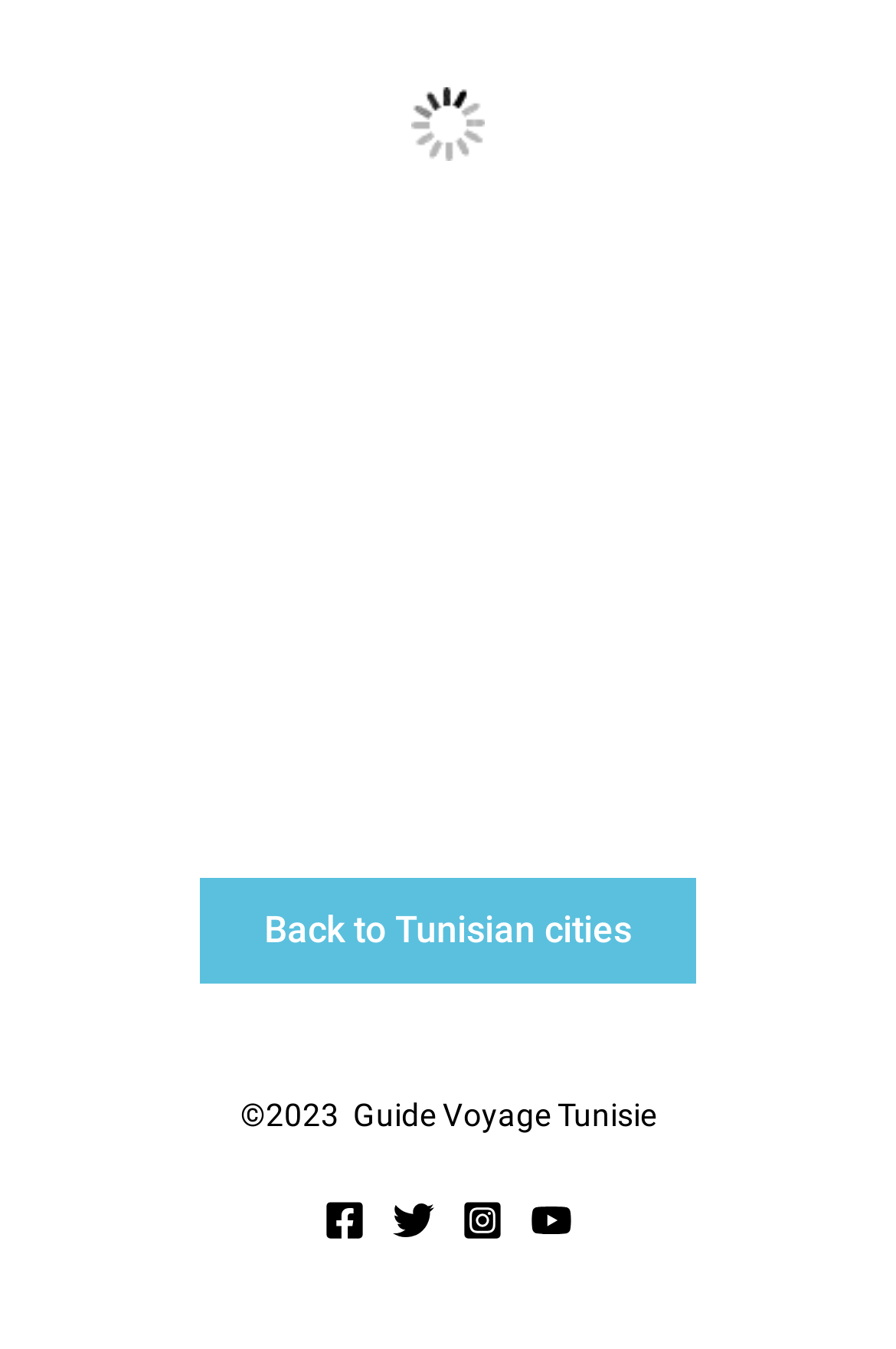How many elements are there at the bottom of the page?
Observe the image and answer the question with a one-word or short phrase response.

5